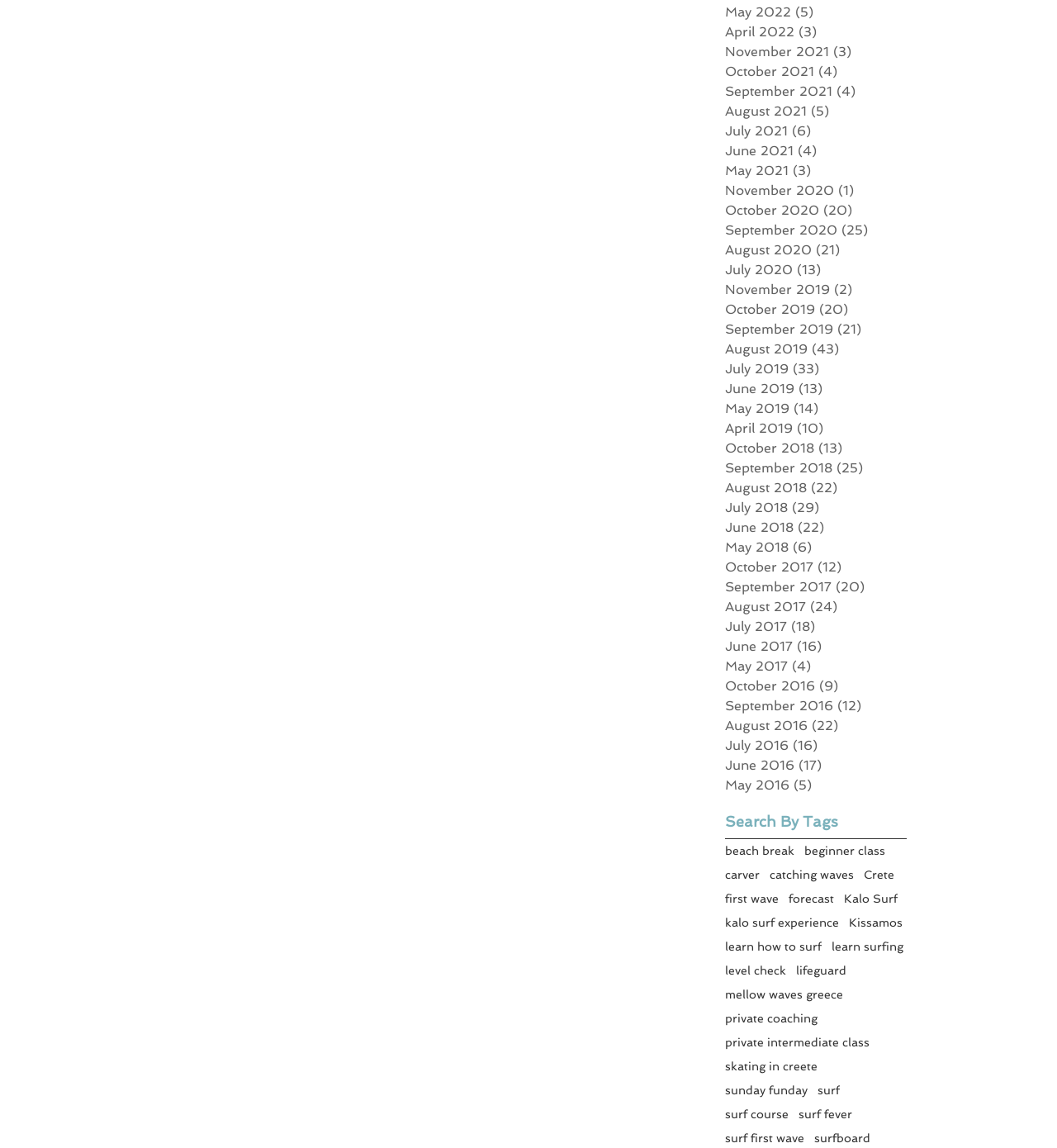Could you provide the bounding box coordinates for the portion of the screen to click to complete this instruction: "Search by tags"?

[0.686, 0.706, 0.858, 0.726]